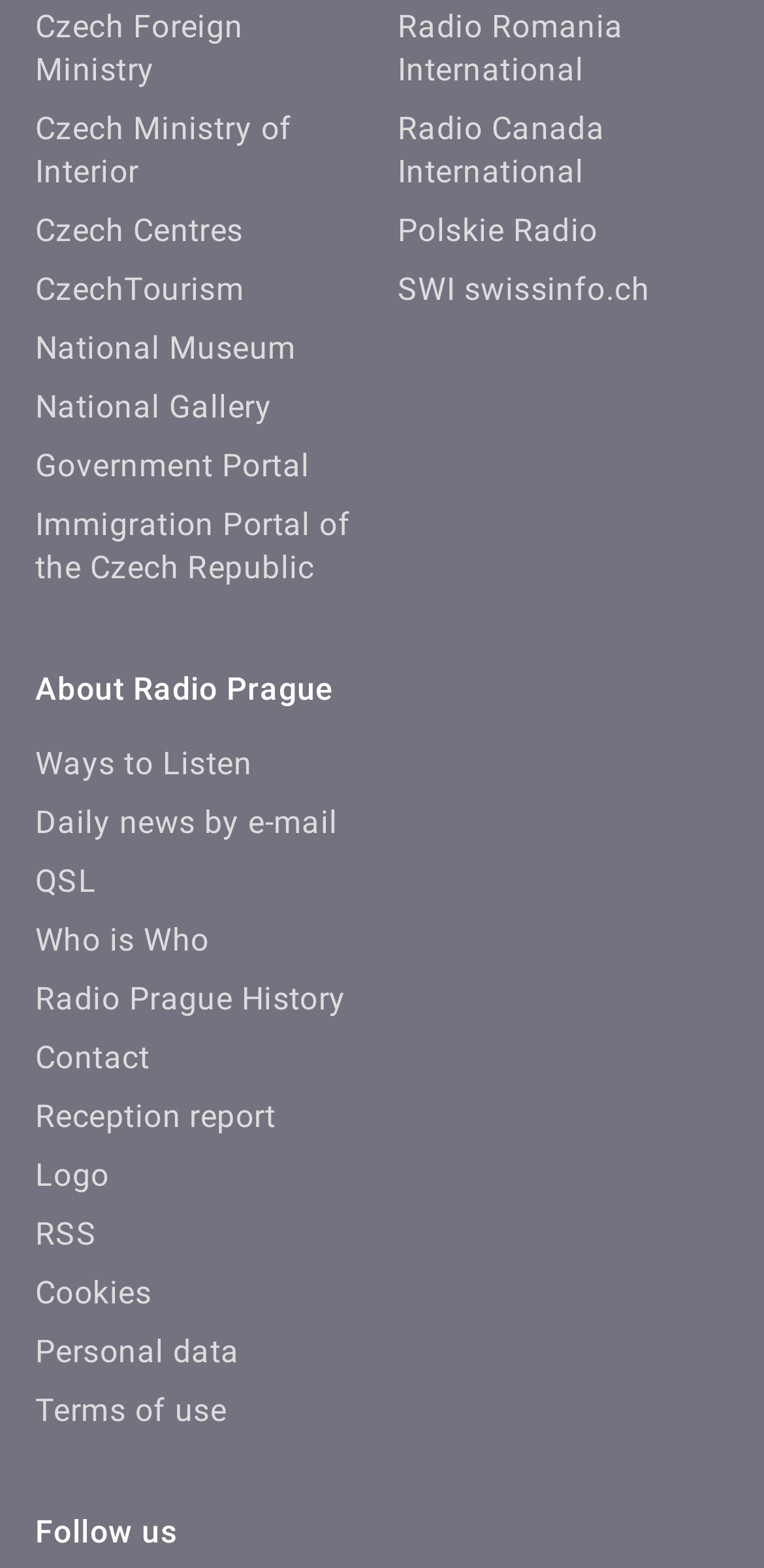Identify the bounding box coordinates of the area that should be clicked in order to complete the given instruction: "Check the National Museum". The bounding box coordinates should be four float numbers between 0 and 1, i.e., [left, top, right, bottom].

[0.046, 0.209, 0.388, 0.233]